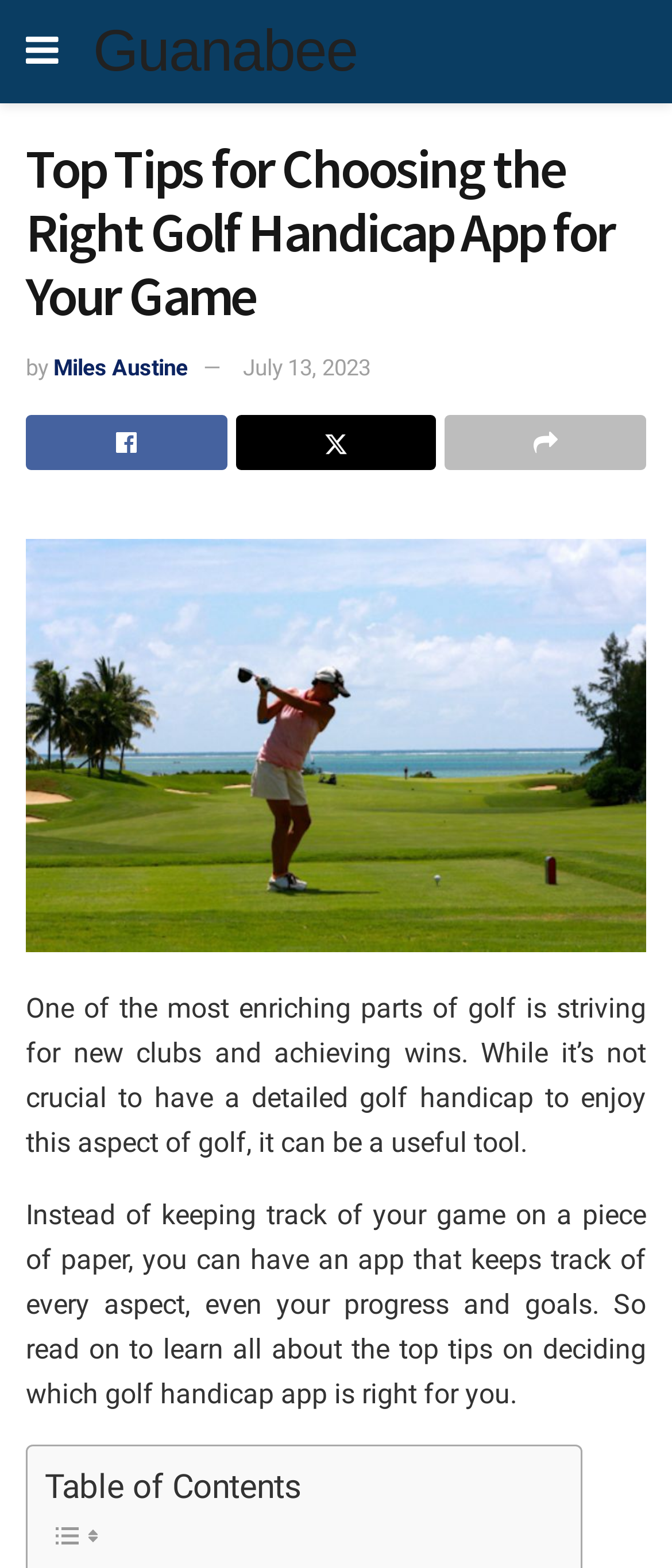Can you find and provide the title of the webpage?

Top Tips for Choosing the Right Golf Handicap App for Your Game